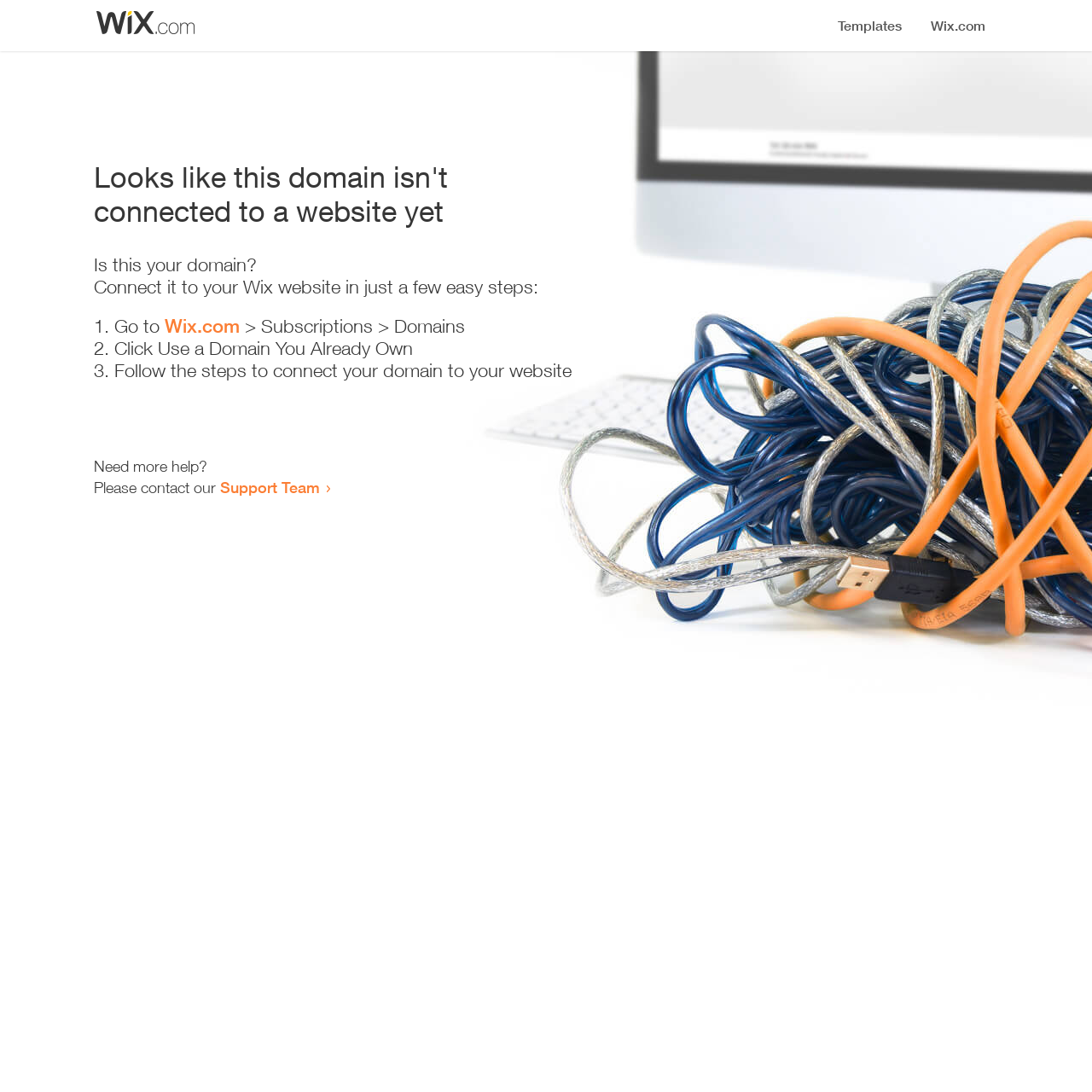Detail the various sections and features of the webpage.

The webpage appears to be an error page, indicating that a domain is not connected to a website yet. At the top, there is a small image, likely a logo or icon. Below the image, a prominent heading reads "Looks like this domain isn't connected to a website yet". 

Underneath the heading, a series of instructions are provided to connect the domain to a Wix website. The instructions are divided into three steps, each marked with a numbered list marker (1., 2., and 3.). The first step involves going to Wix.com, specifically the Subscriptions > Domains section. The second step is to click "Use a Domain You Already Own", and the third step is to follow the instructions to connect the domain to the website.

At the bottom of the page, there is a section offering additional help, with a message "Need more help?" followed by an invitation to contact the Support Team via a link.